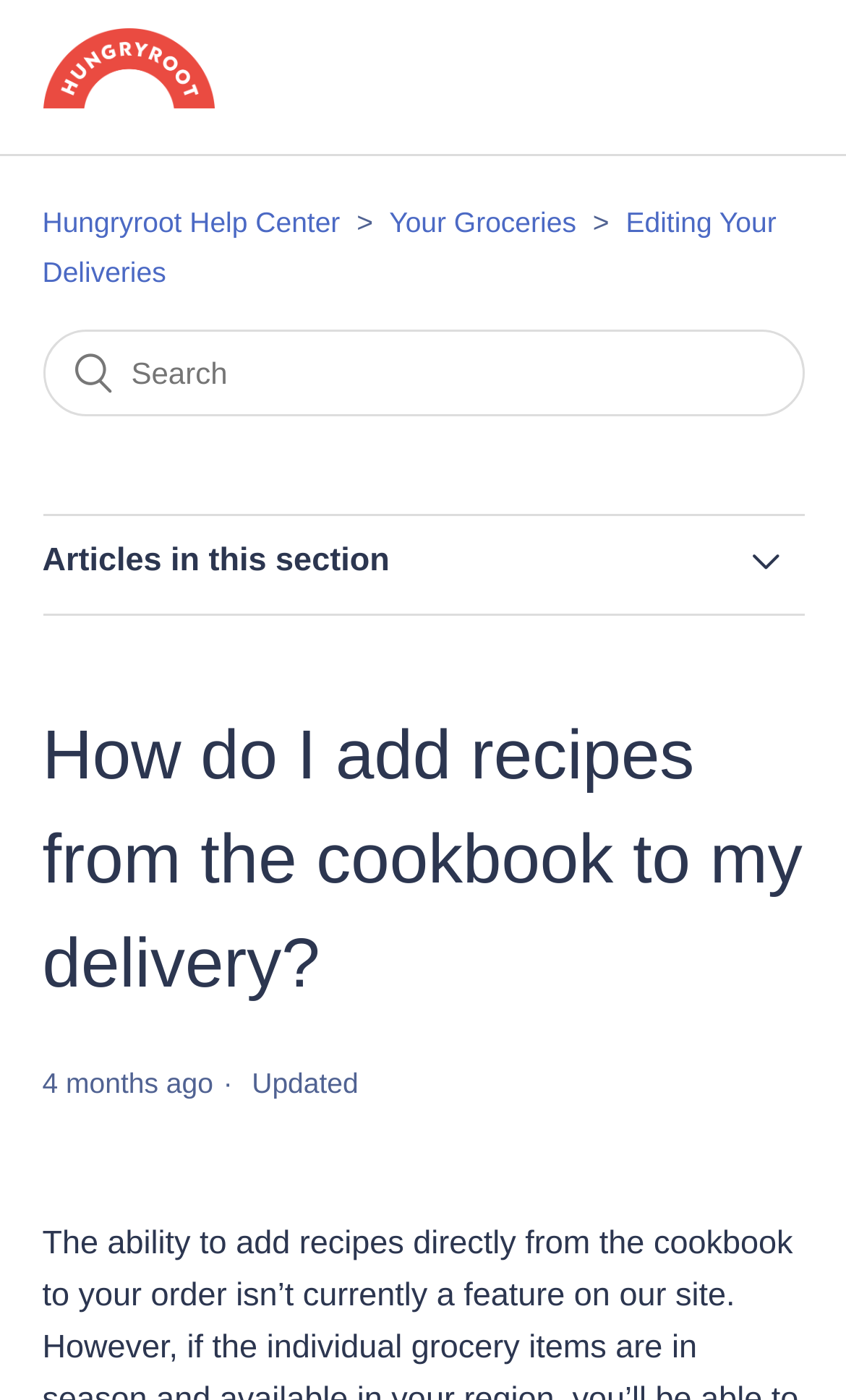What is the date of the last update of the current article?
Kindly give a detailed and elaborate answer to the question.

I found the date of the last update by looking for an element with a type of 'time'. The text associated with this element is '2024-01-21 20:24', which corresponds to the date of the last update.